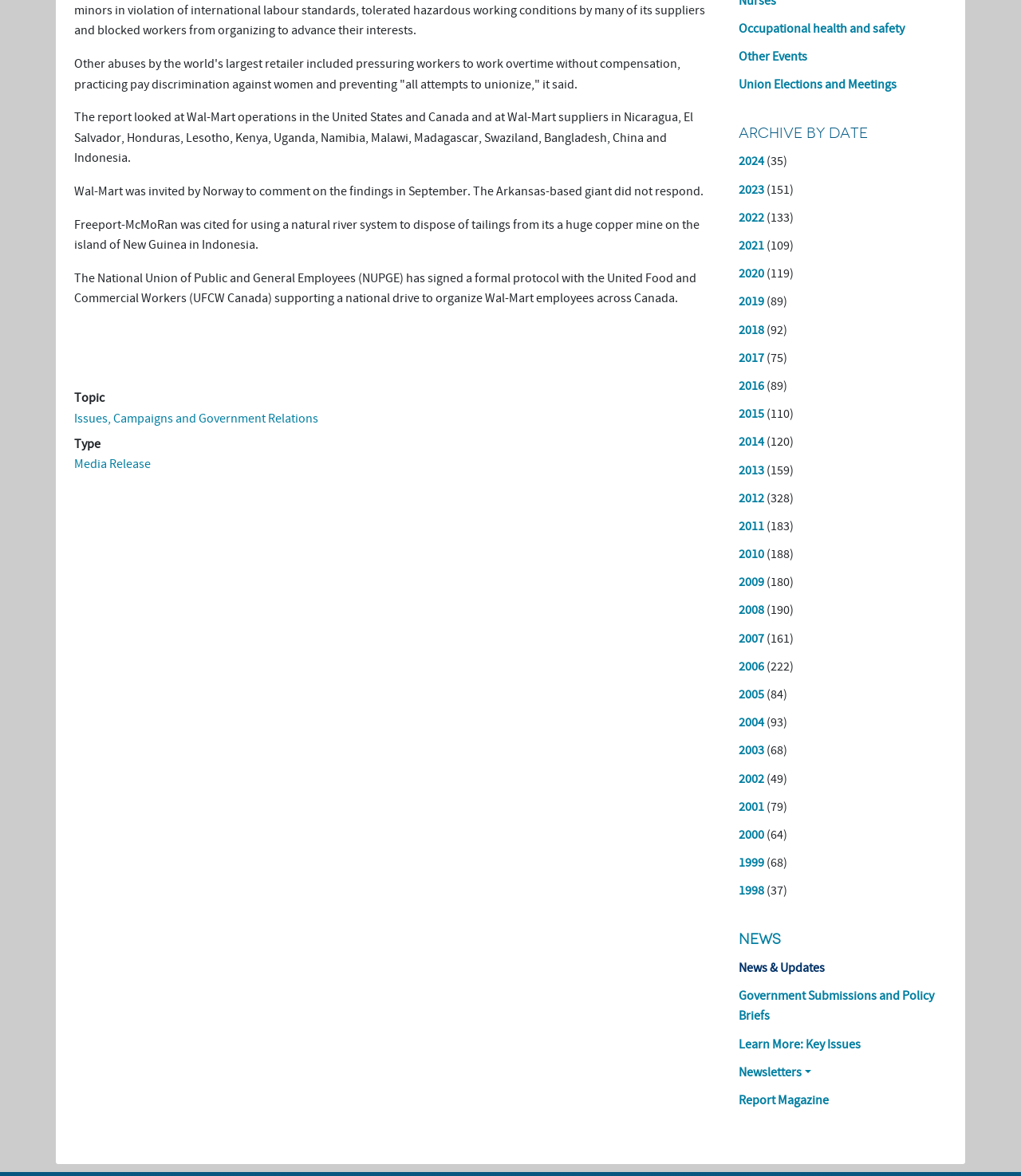Please determine the bounding box coordinates for the UI element described here. Use the format (top-left x, top-left y, bottom-right x, bottom-right y) with values bounded between 0 and 1: Newsletters

[0.723, 0.9, 0.927, 0.924]